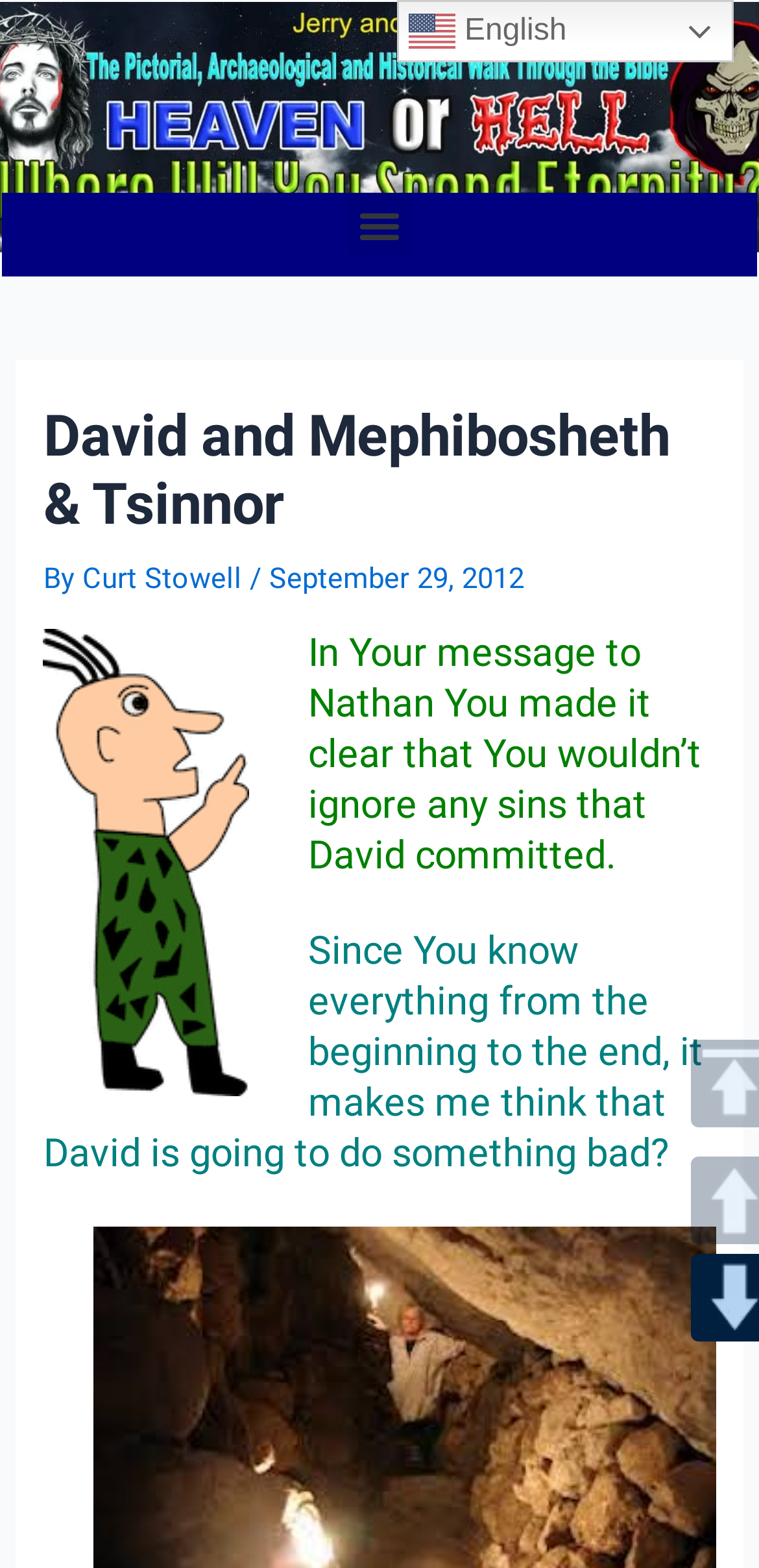Provide a thorough and detailed response to the question by examining the image: 
What language is the webpage in?

The language of the webpage can be determined from the link at the top of the webpage which says 'en English', indicating that the webpage is in English.